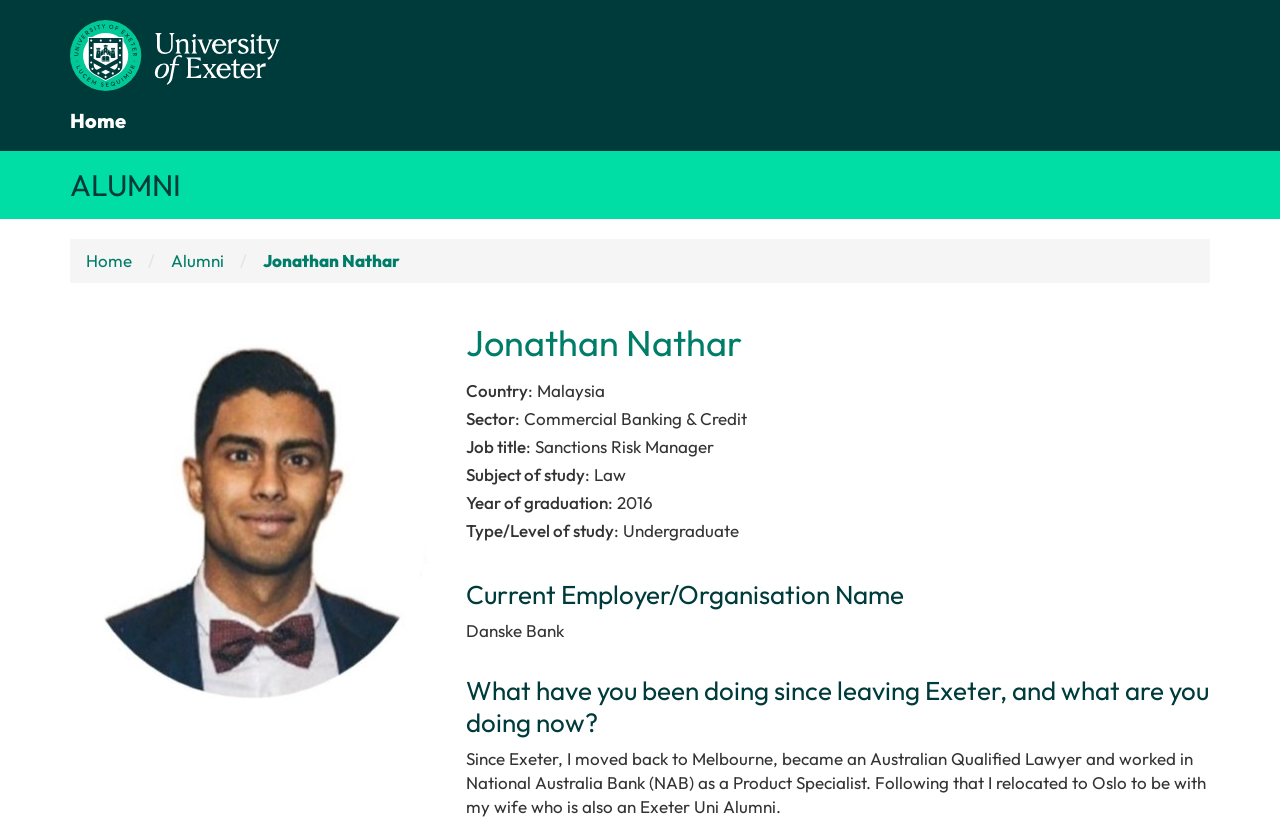Given the element description, predict the bounding box coordinates in the format (top-left x, top-left y, bottom-right x, bottom-right y), using floating point numbers between 0 and 1: Jonathan Nathar

[0.205, 0.303, 0.312, 0.328]